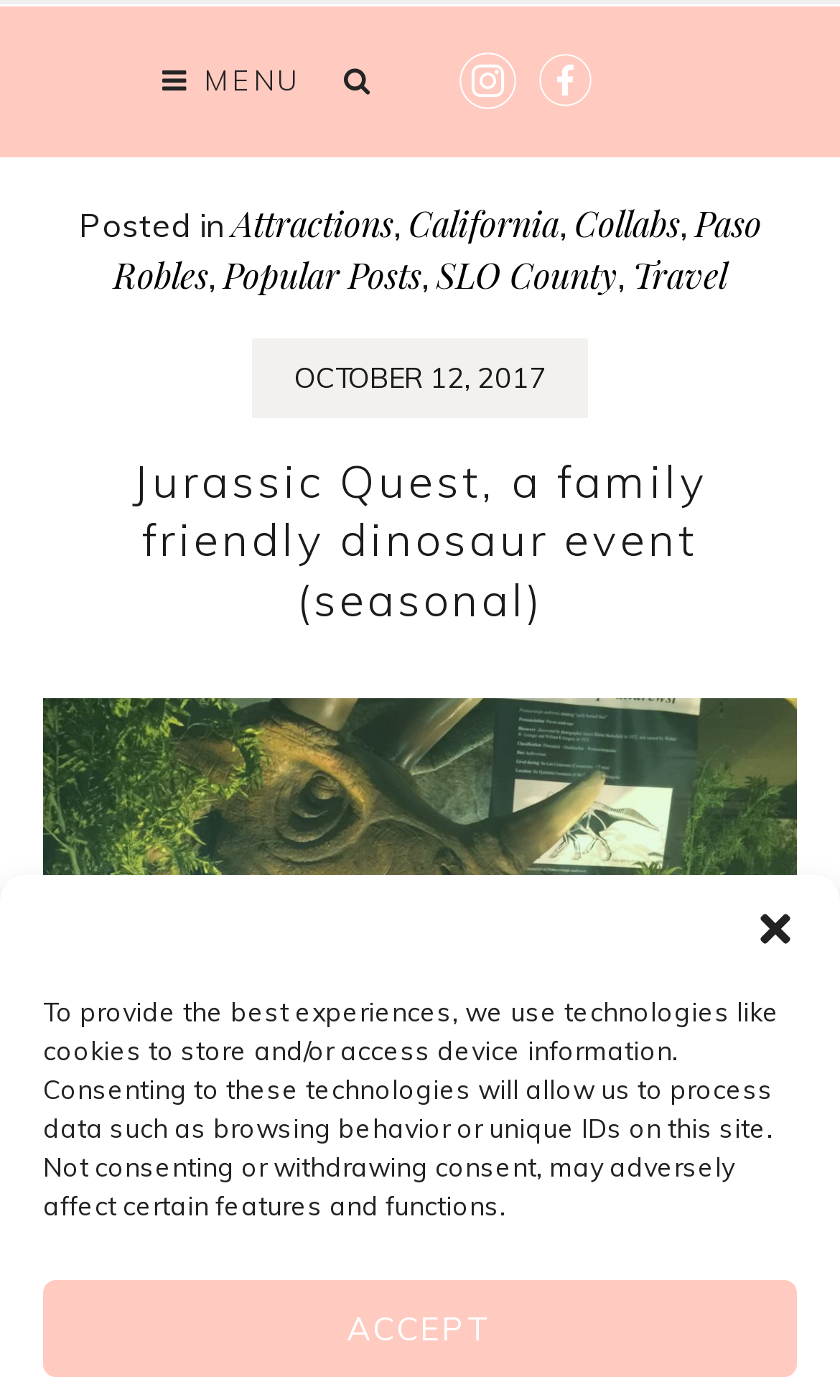Given the description: "October 12, 2017December 30, 2022", determine the bounding box coordinates of the UI element. The coordinates should be formatted as four float numbers between 0 and 1, [left, top, right, bottom].

[0.35, 0.257, 0.65, 0.282]